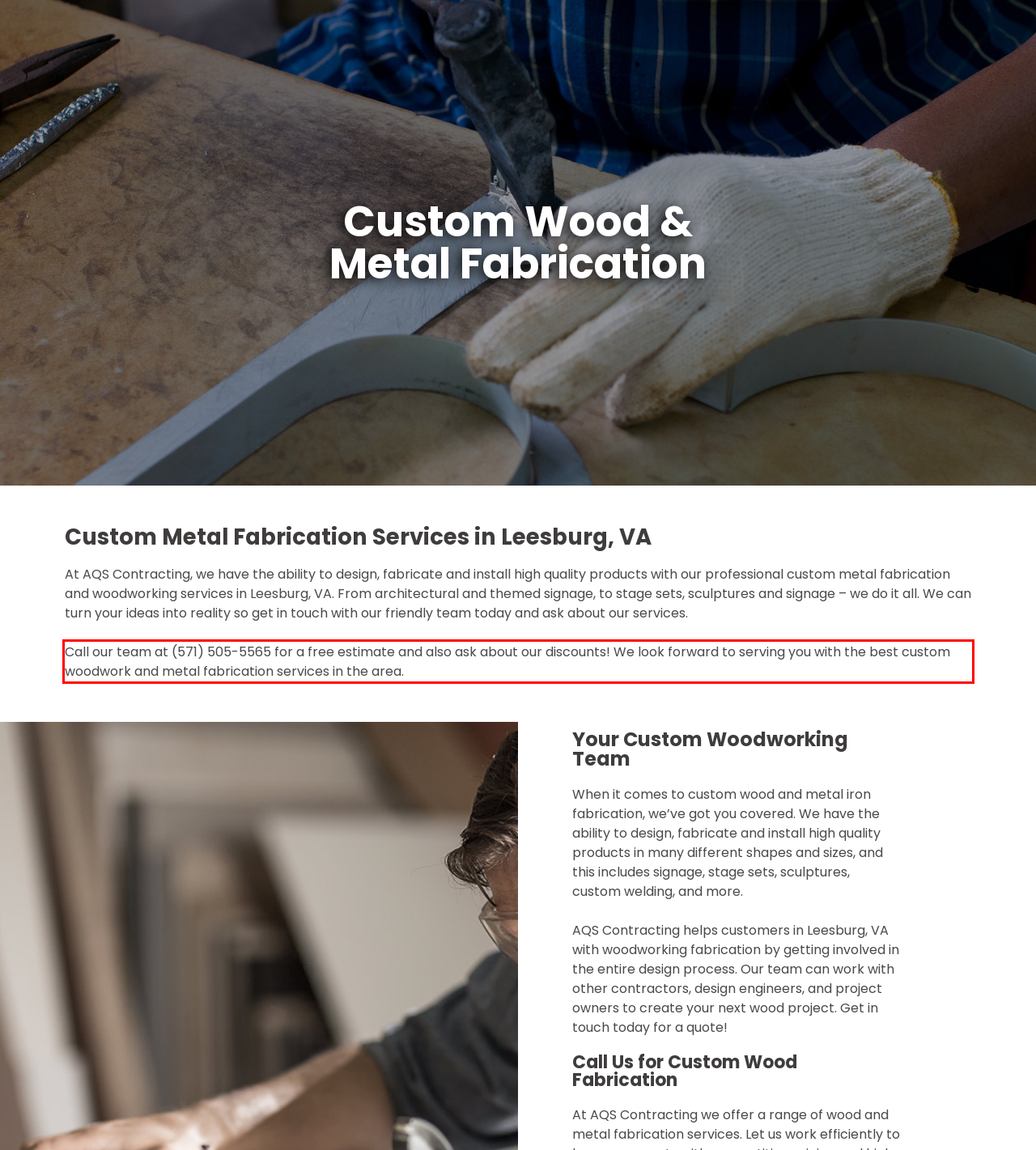Examine the webpage screenshot, find the red bounding box, and extract the text content within this marked area.

Call our team at (571) 505-5565 for a free estimate and also ask about our discounts! We look forward to serving you with the best custom woodwork and metal fabrication services in the area.